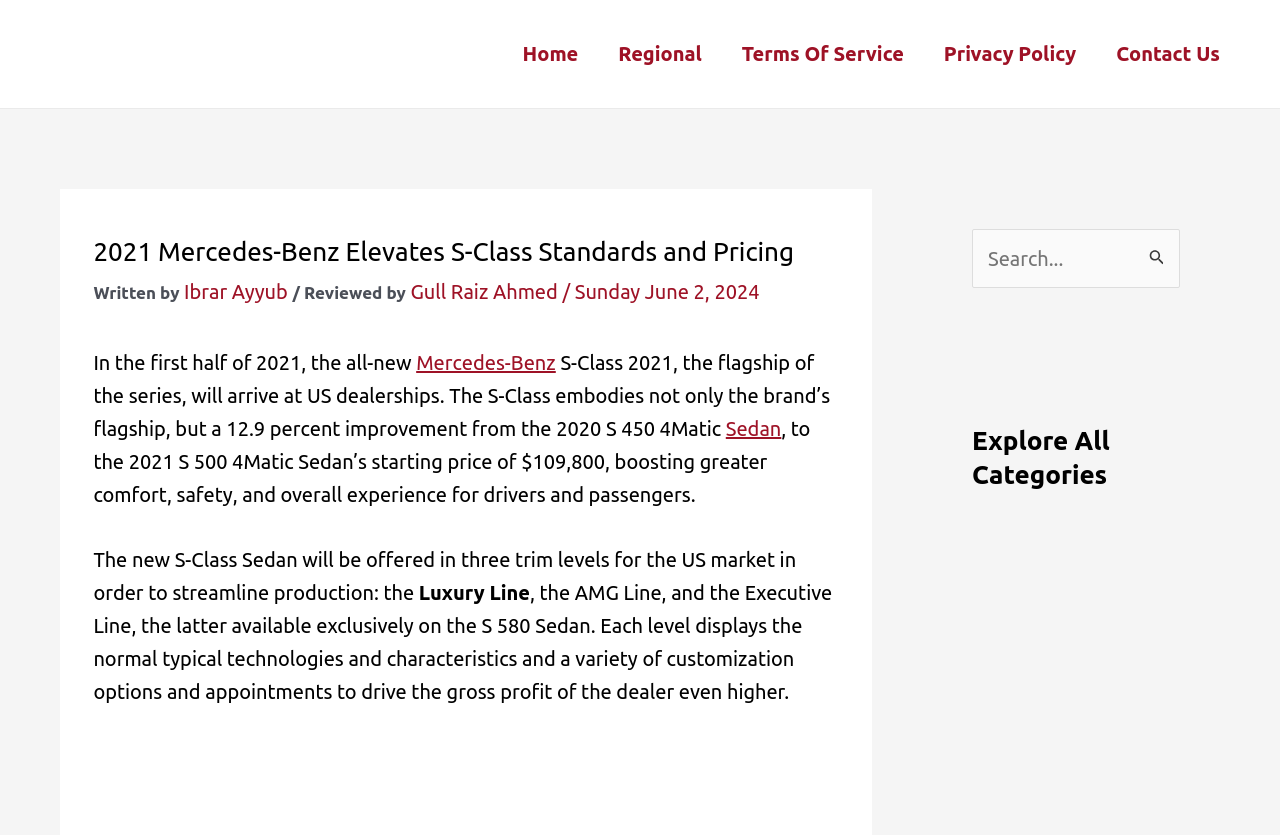Highlight the bounding box coordinates of the region I should click on to meet the following instruction: "Click the 'Explore All Categories' link".

[0.759, 0.508, 0.922, 0.589]